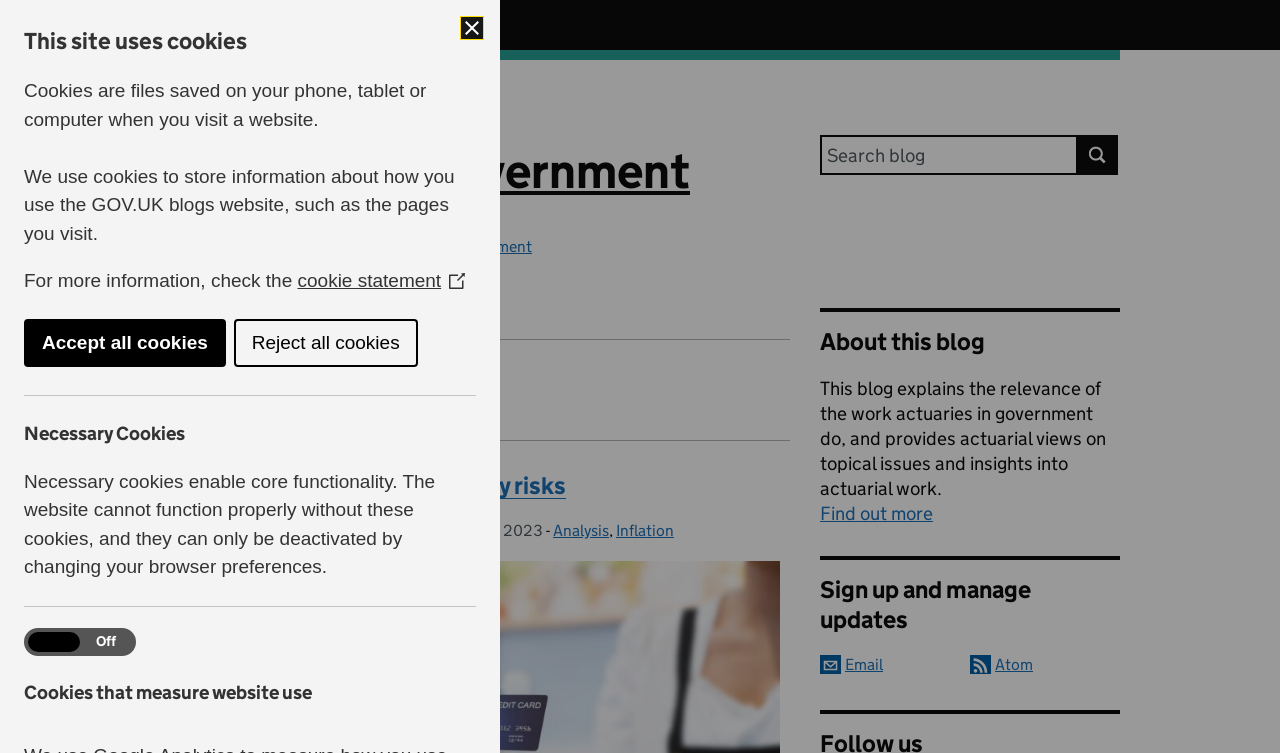Identify the primary heading of the webpage and provide its text.

Blog
Actuaries in government